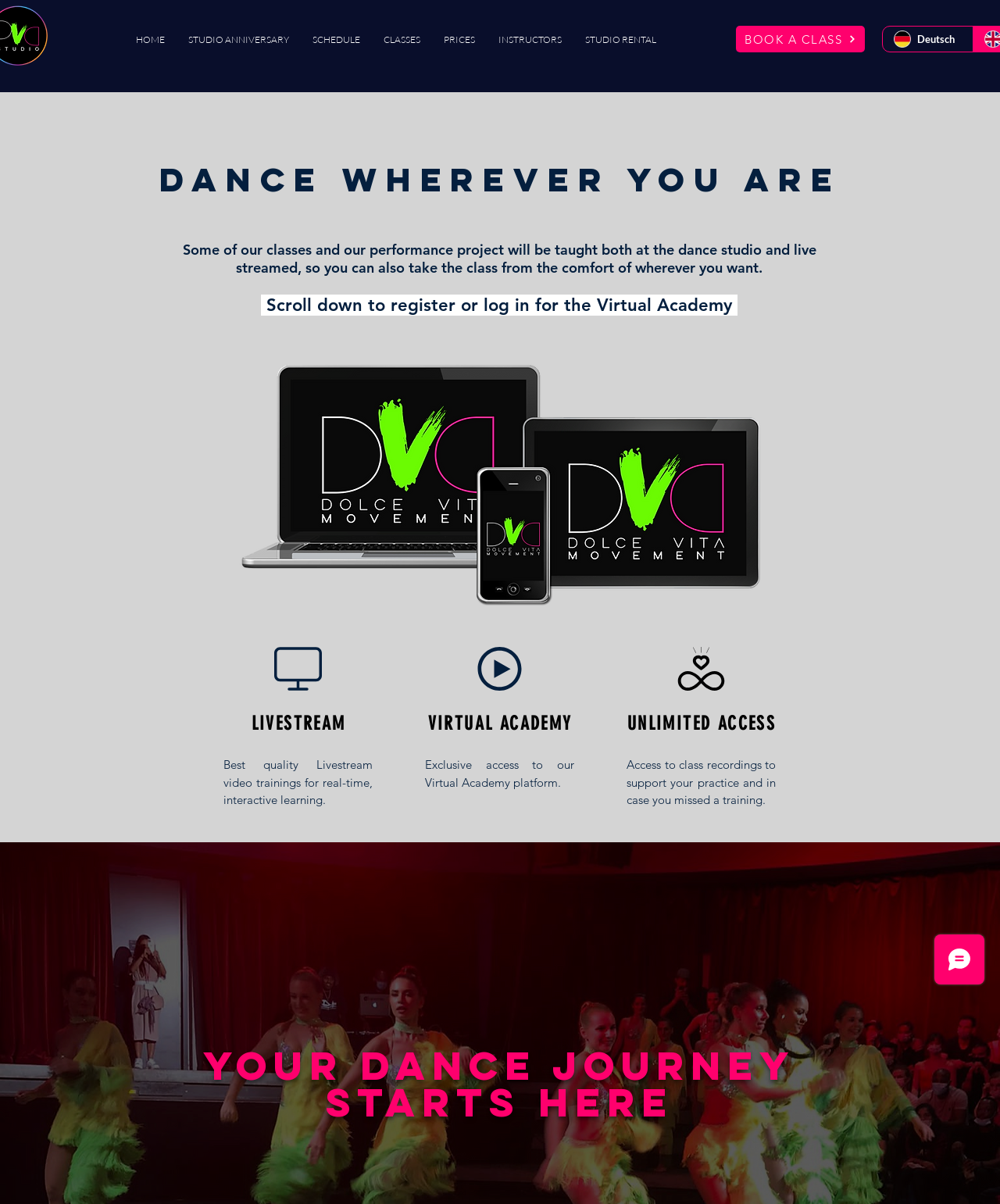Locate the heading on the webpage and return its text.

DANCE WHErEVER YOU ARE